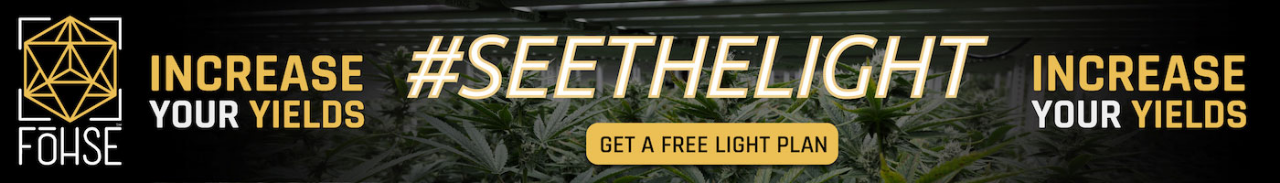Use one word or a short phrase to answer the question provided: 
How many times does the text 'INCREASE YOUR YIELDS' appear?

Twice